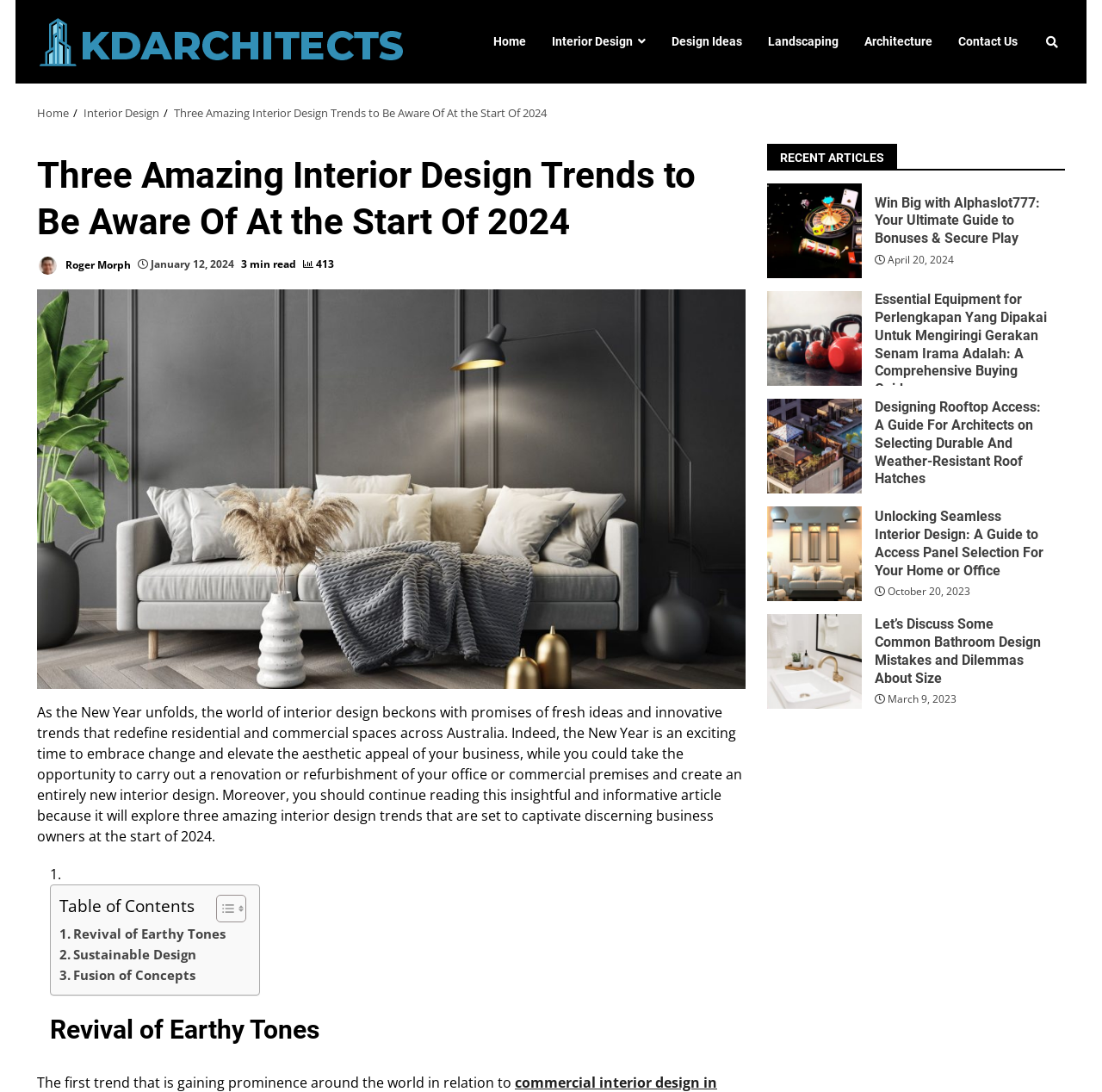Please respond to the question using a single word or phrase:
What is the name of the author of this article?

Roger Morph